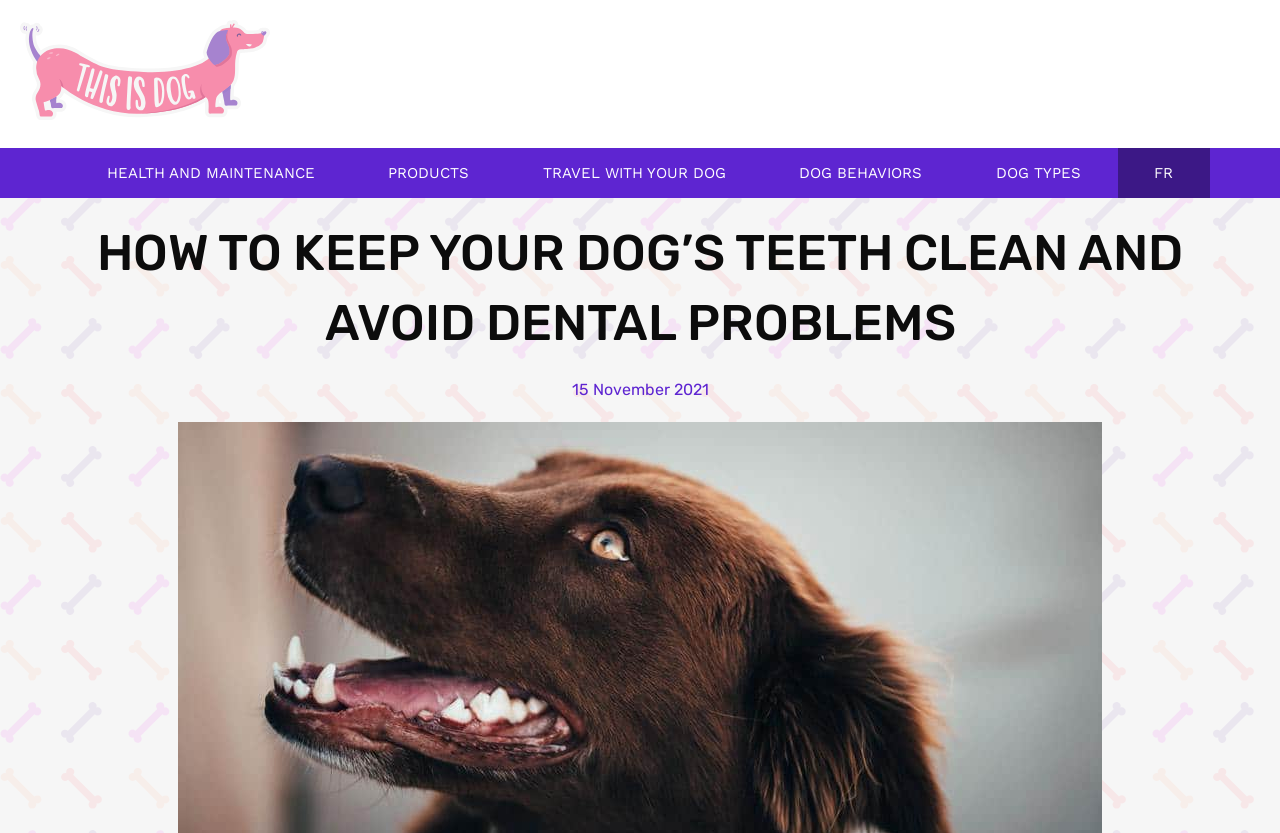Can you locate the main headline on this webpage and provide its text content?

HOW TO KEEP YOUR DOG’S TEETH CLEAN AND AVOID DENTAL PROBLEMS